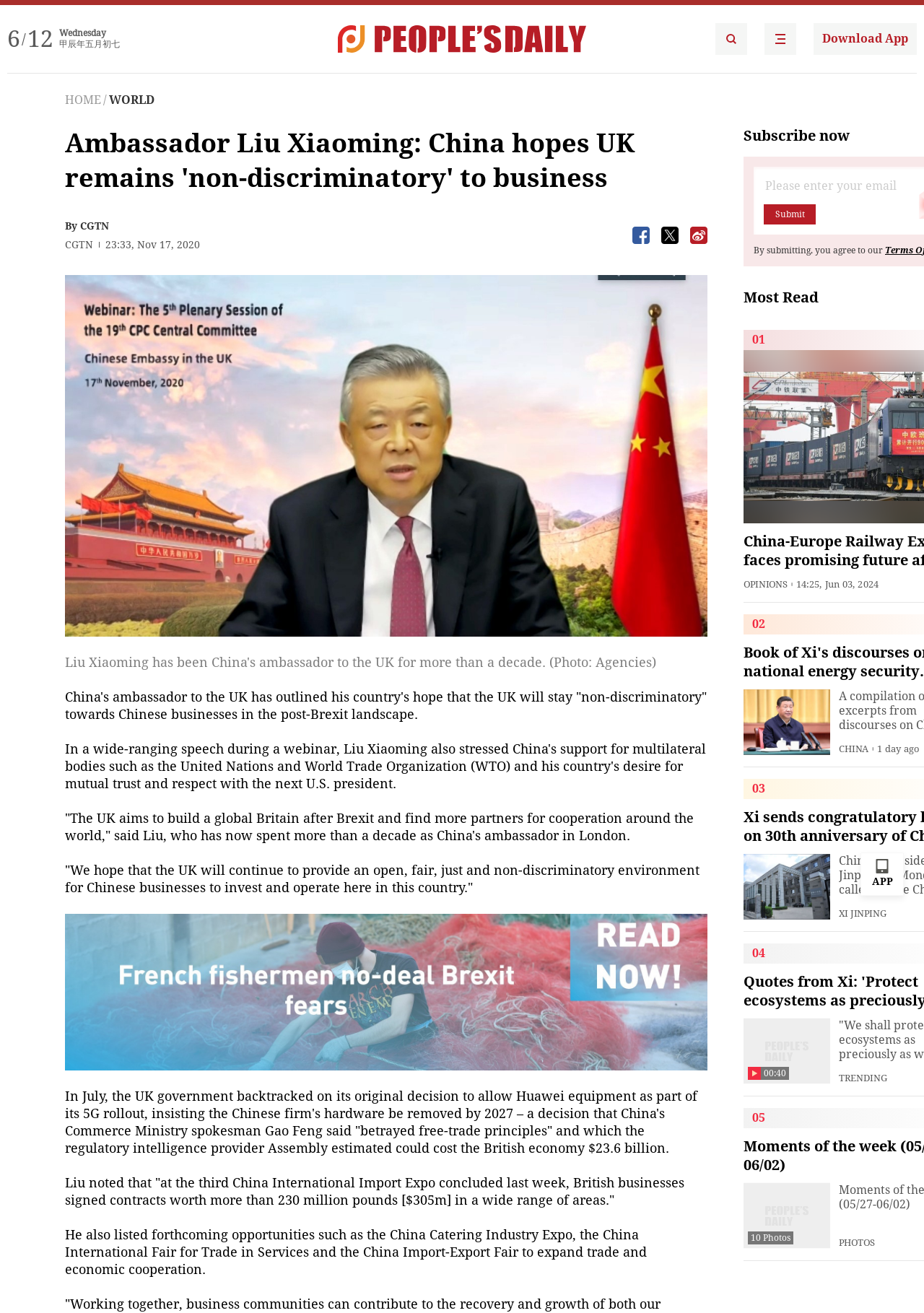What is the name of the app mentioned in the article?
Please provide a comprehensive and detailed answer to the question.

I found the name of the app by looking at the links and images at the top of the article, which mention 'People's Daily English language App - Homepage - Breaking News, China News, World News and Video'.